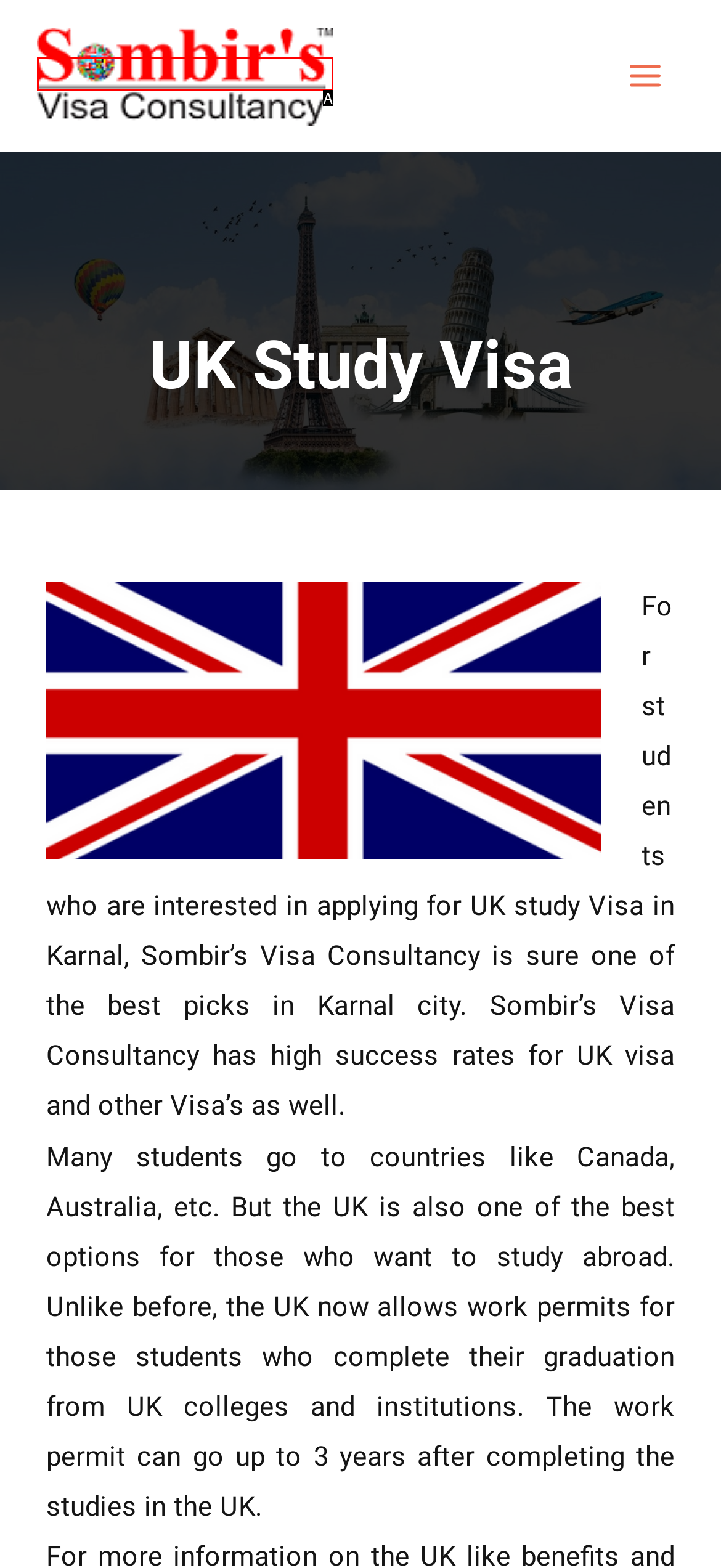Identify the option that corresponds to the description: alt="Sombir's Visa Consultancy". Provide only the letter of the option directly.

A